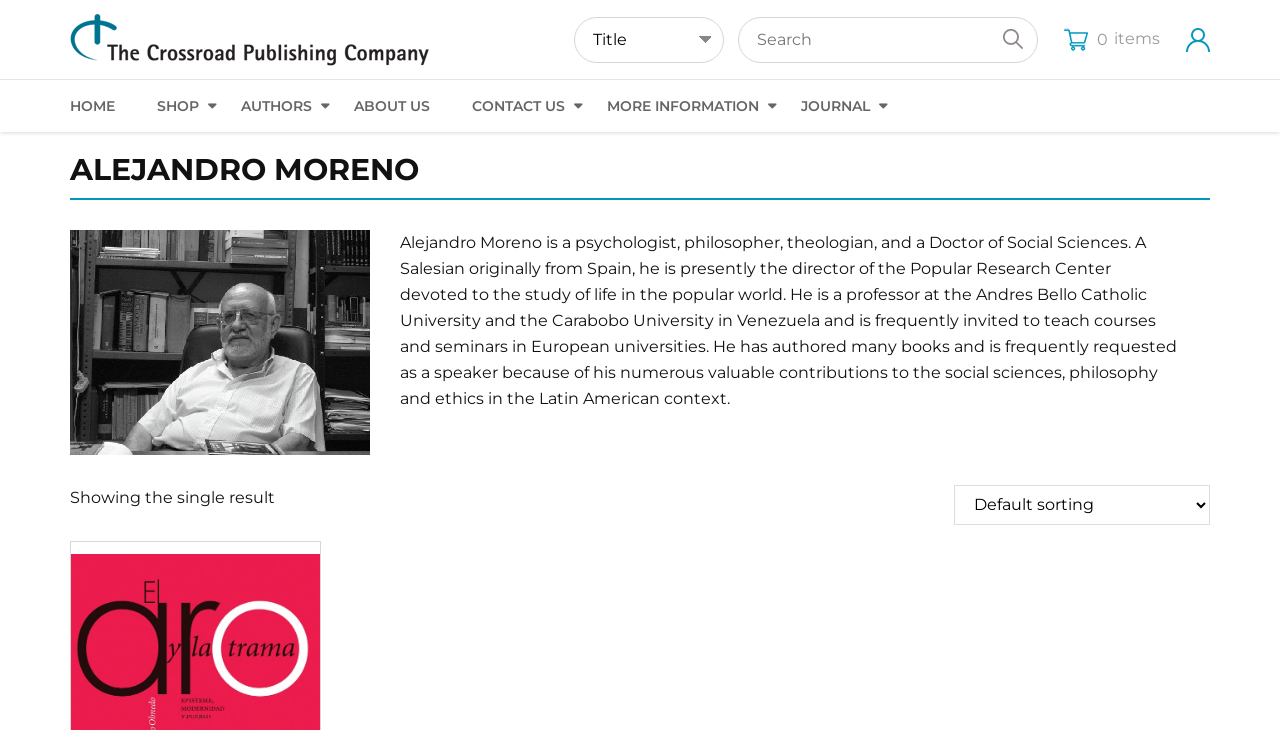Identify the bounding box coordinates of the area you need to click to perform the following instruction: "Change shop order".

[0.745, 0.664, 0.945, 0.719]